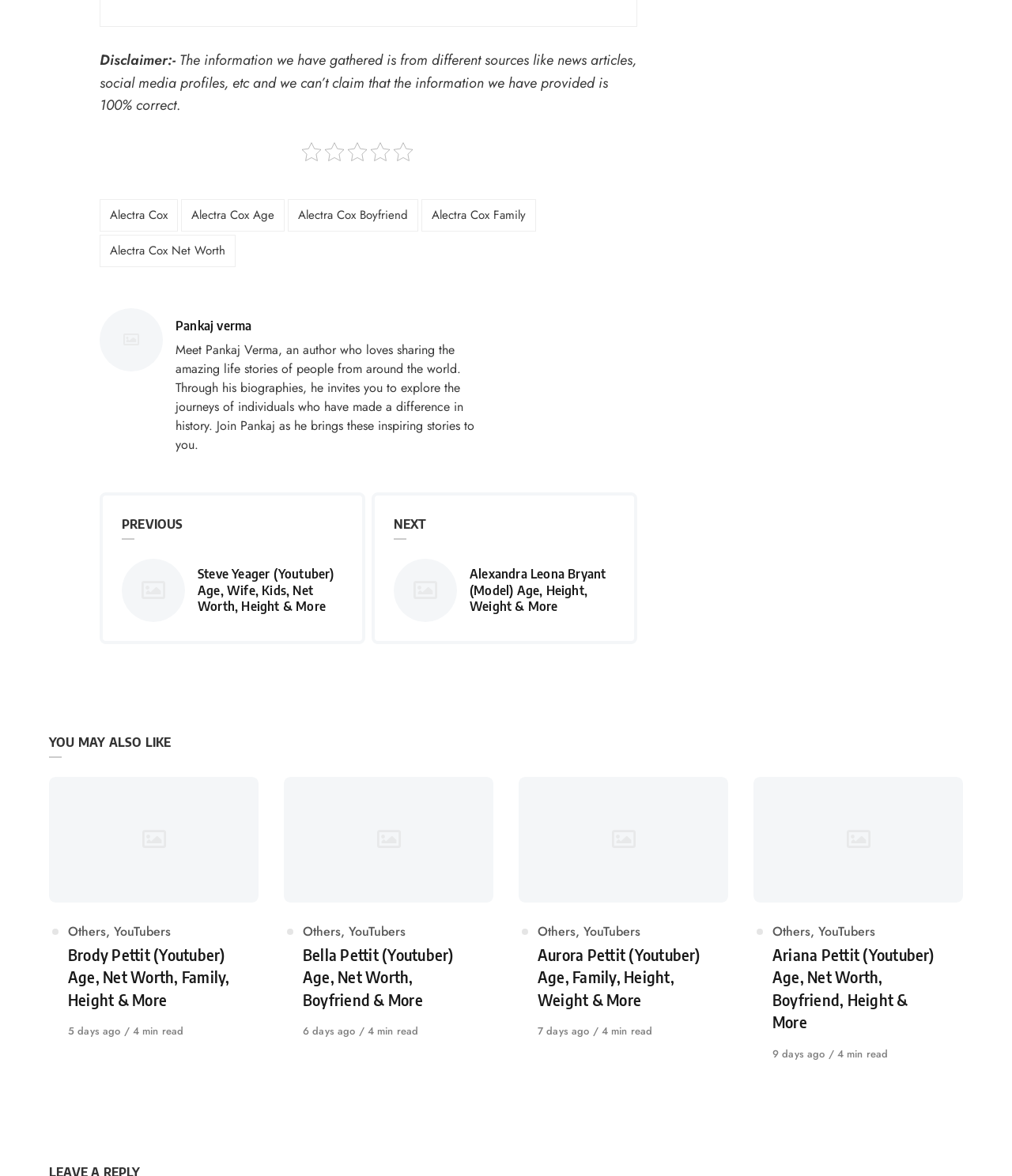Find the bounding box coordinates for the HTML element described as: "Others". The coordinates should consist of four float values between 0 and 1, i.e., [left, top, right, bottom].

[0.763, 0.784, 0.801, 0.8]